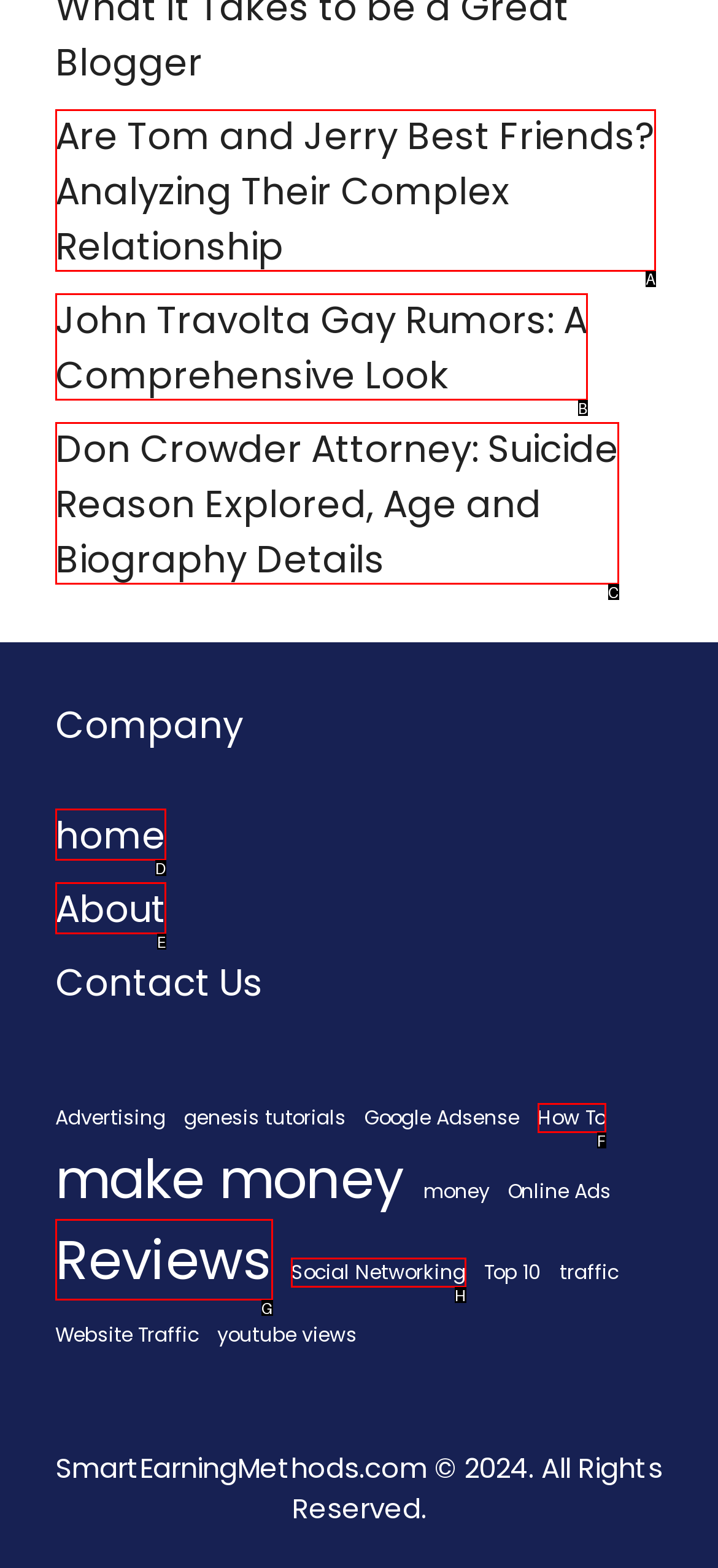To perform the task "Click on the 'Are Tom and Jerry Best Friends?' article", which UI element's letter should you select? Provide the letter directly.

A